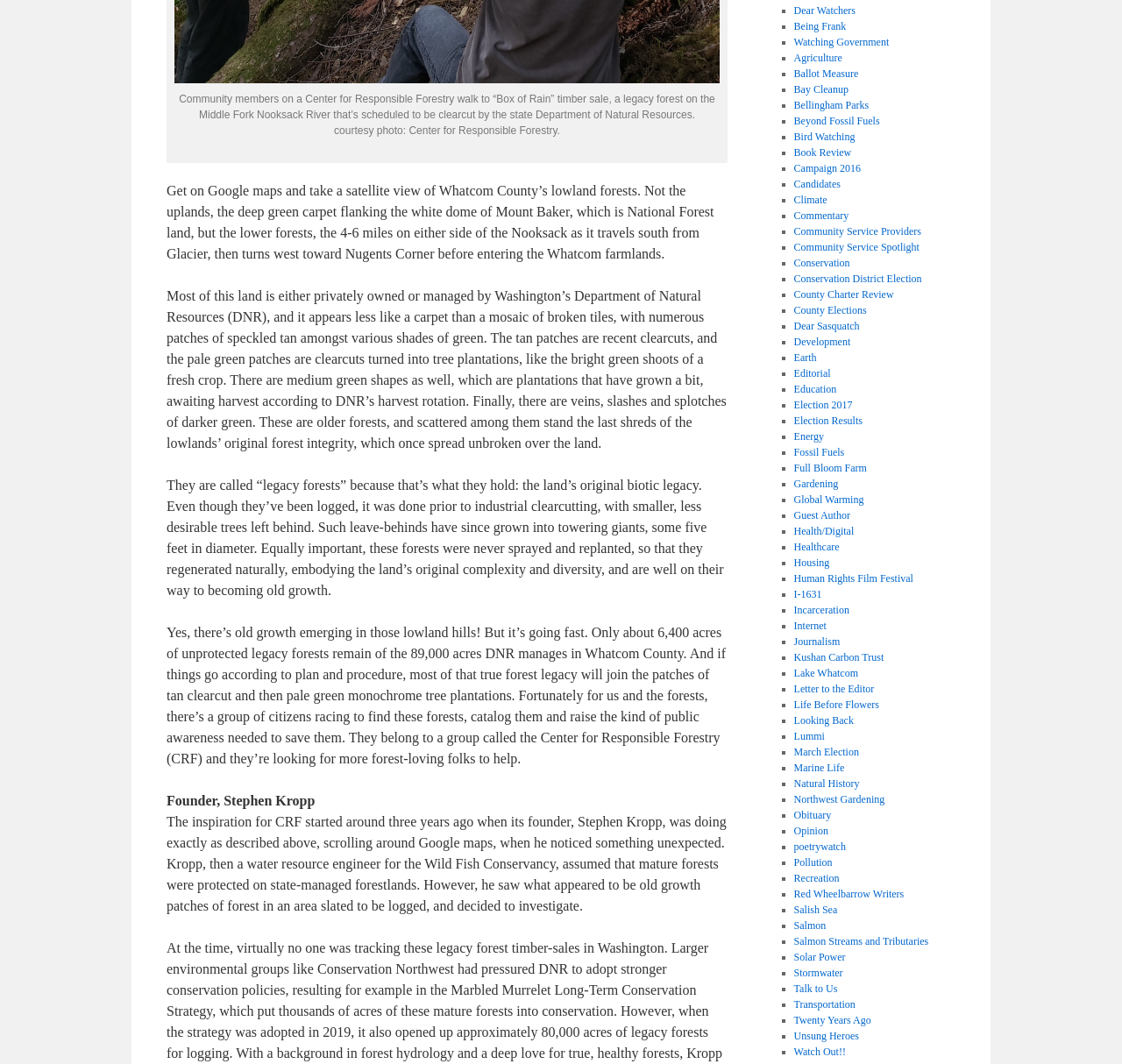What is the purpose of the Center for Responsible Forestry?
Using the visual information, respond with a single word or phrase.

To save legacy forests